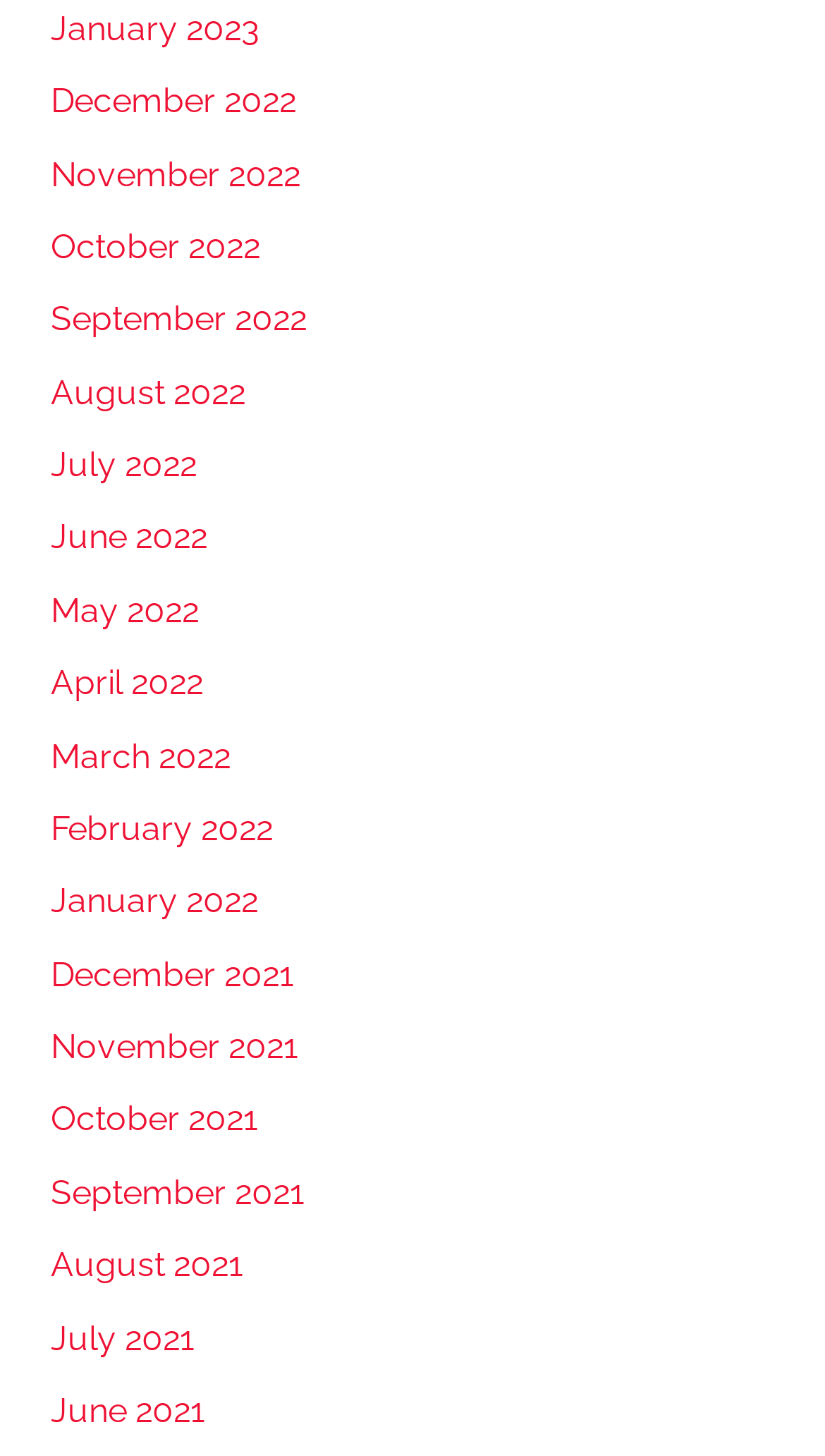Please look at the image and answer the question with a detailed explanation: What is the latest month listed?

I looked at the list of links and found that the latest month listed is January 2023, which is the first link at the top.